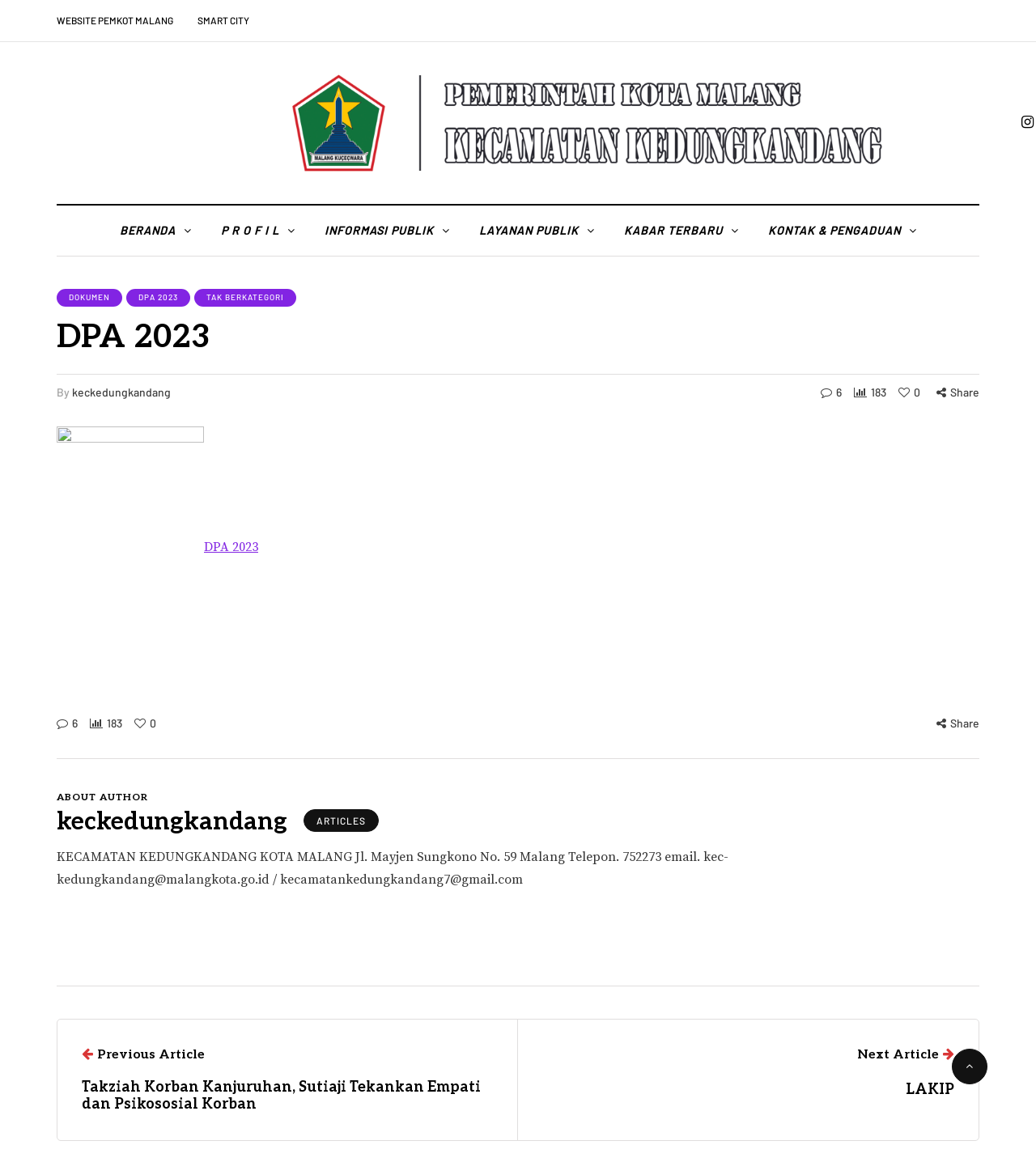Determine the bounding box for the UI element described here: "KABAR TERBARU".

[0.588, 0.191, 0.727, 0.206]